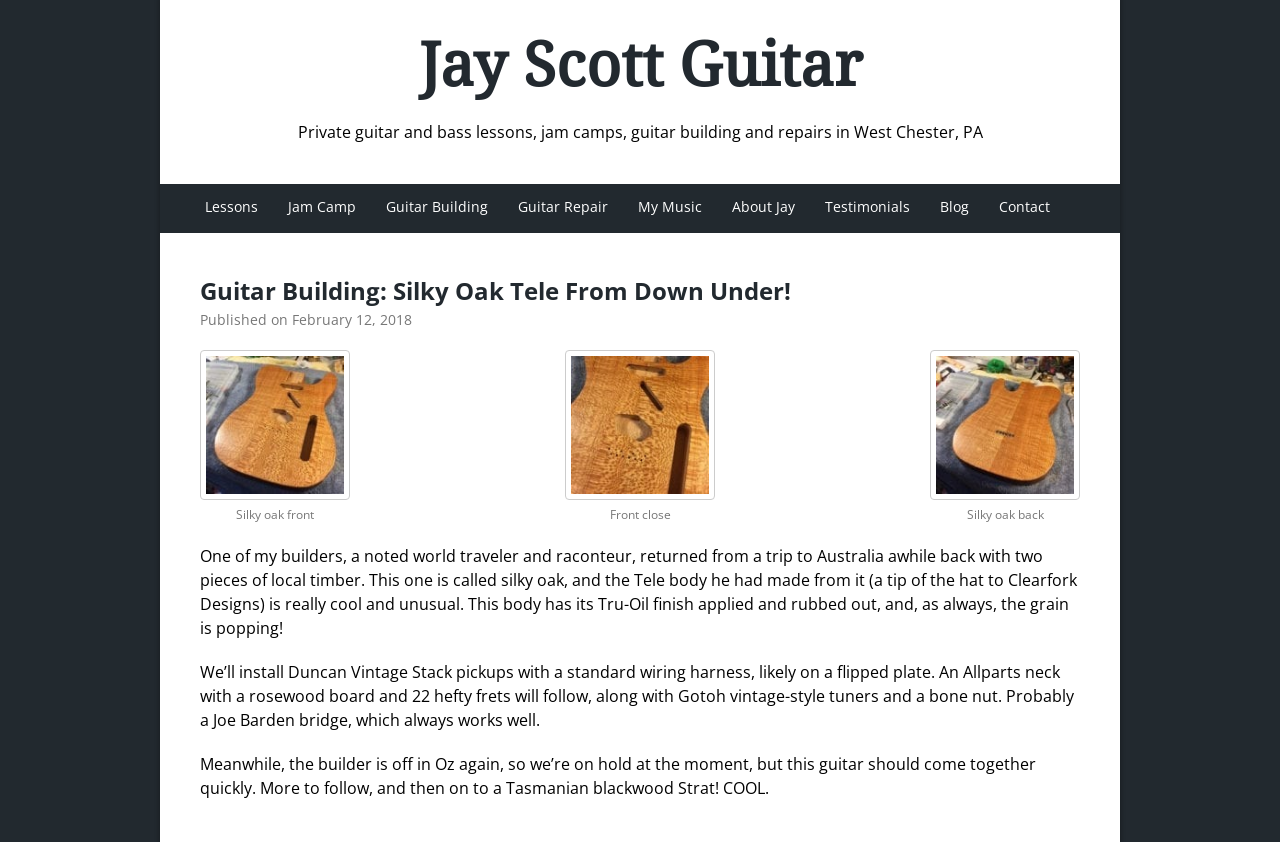What is the finish applied to the guitar body?
Answer the question with a thorough and detailed explanation.

In the webpage content, I found a description of the guitar building project that mentions the application of a Tru-Oil finish to the guitar body.